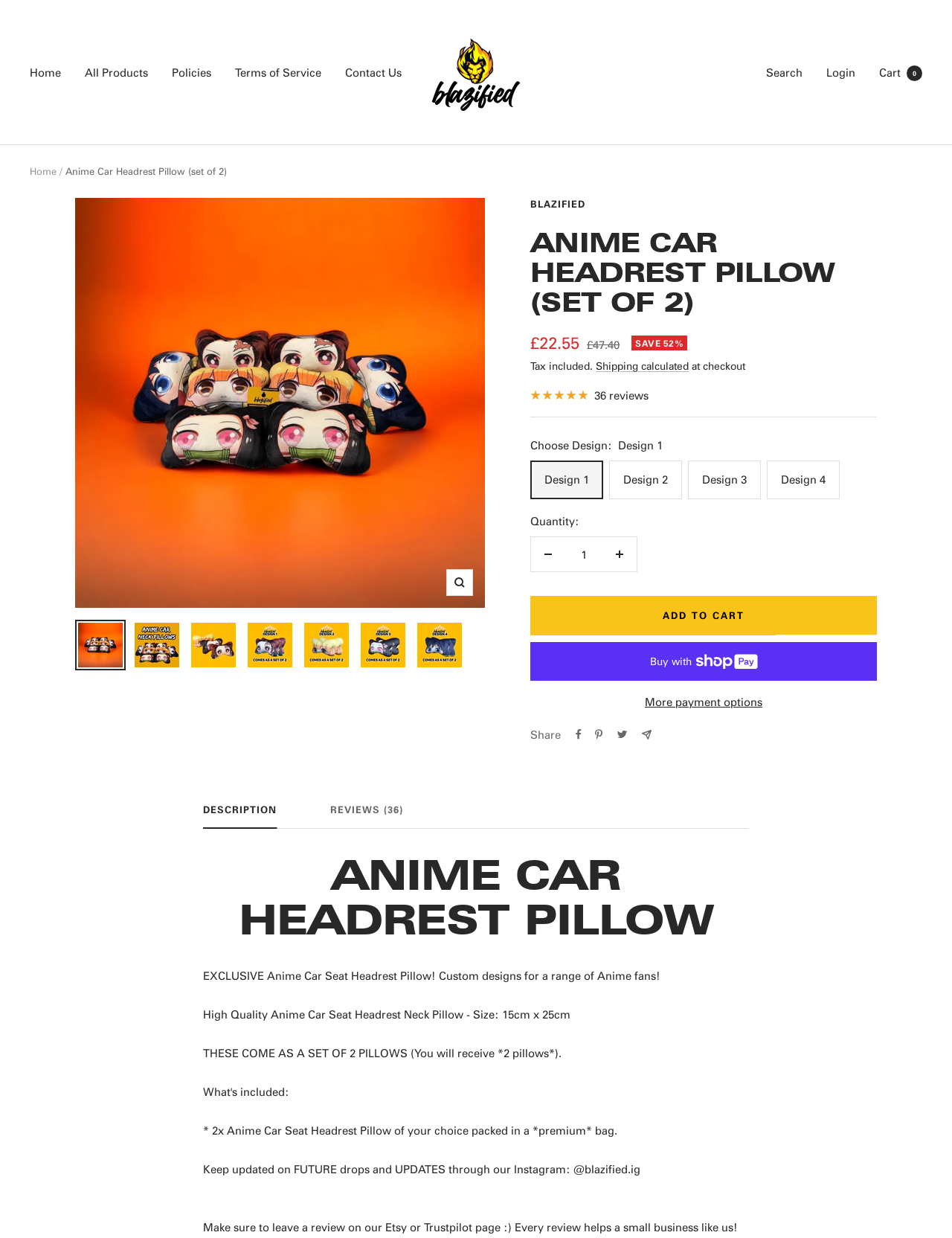Identify the bounding box coordinates of the part that should be clicked to carry out this instruction: "Search for products".

[0.805, 0.052, 0.843, 0.064]